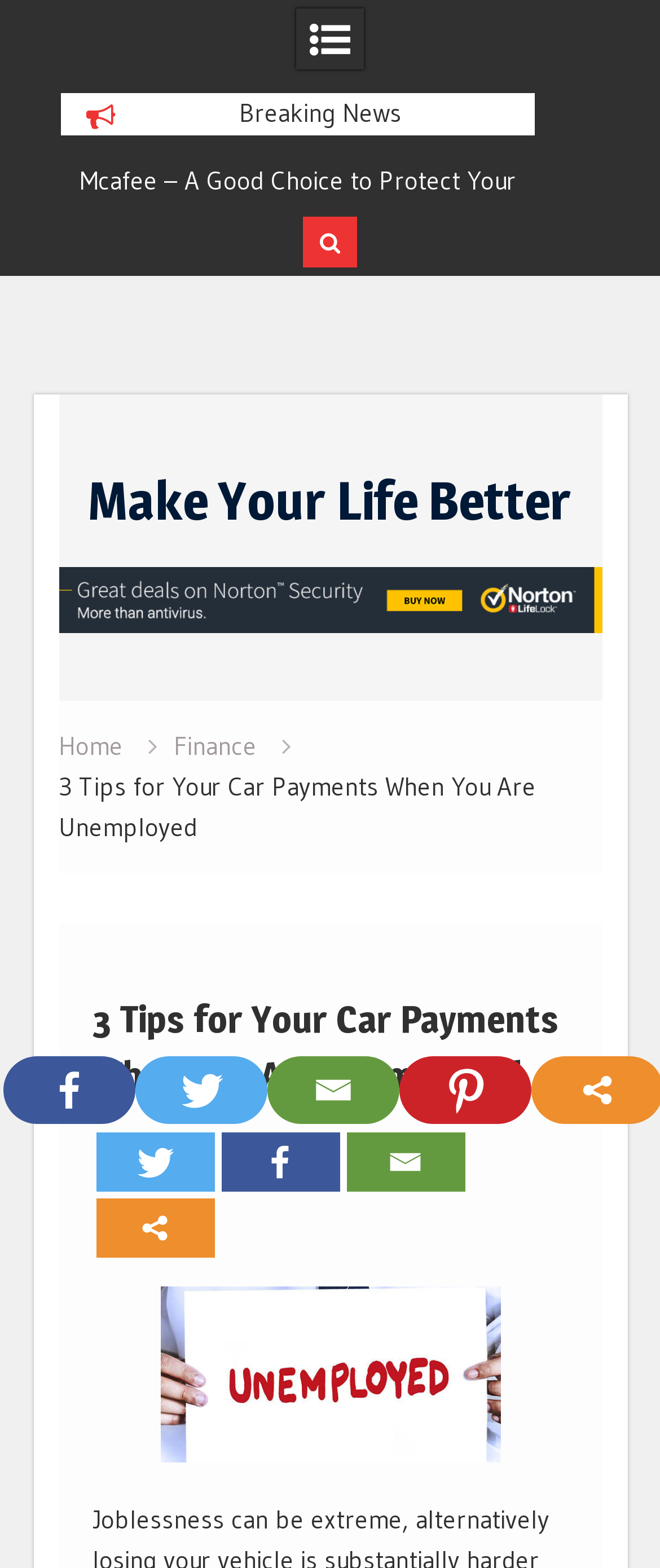Is there a breaking news section?
Examine the image and give a concise answer in one word or a short phrase.

Yes